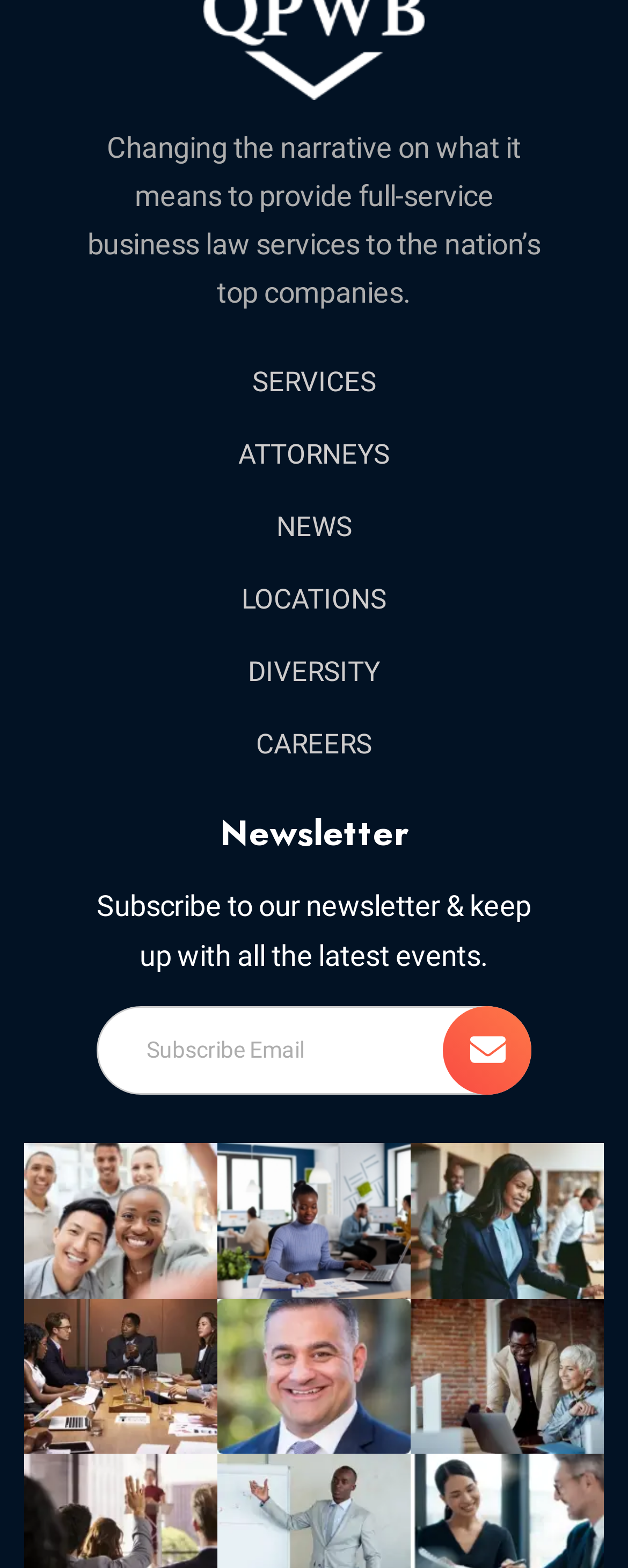What are the main navigation links?
Refer to the screenshot and answer in one word or phrase.

SERVICES, ATTORNEYS, NEWS, LOCATIONS, DIVERSITY, CAREERS